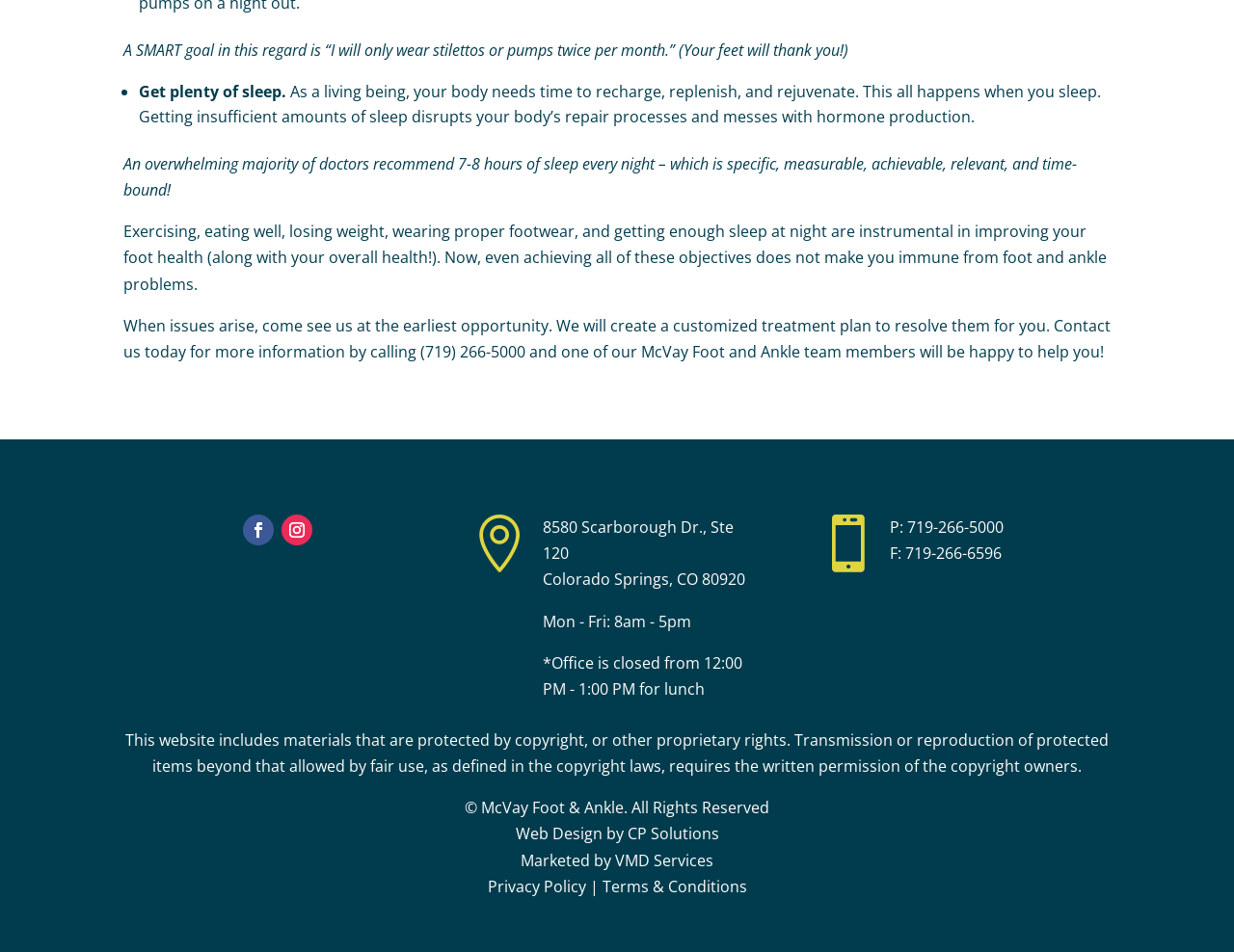Find the bounding box coordinates for the element that must be clicked to complete the instruction: "Contact us today". The coordinates should be four float numbers between 0 and 1, indicated as [left, top, right, bottom].

[0.1, 0.331, 0.9, 0.381]